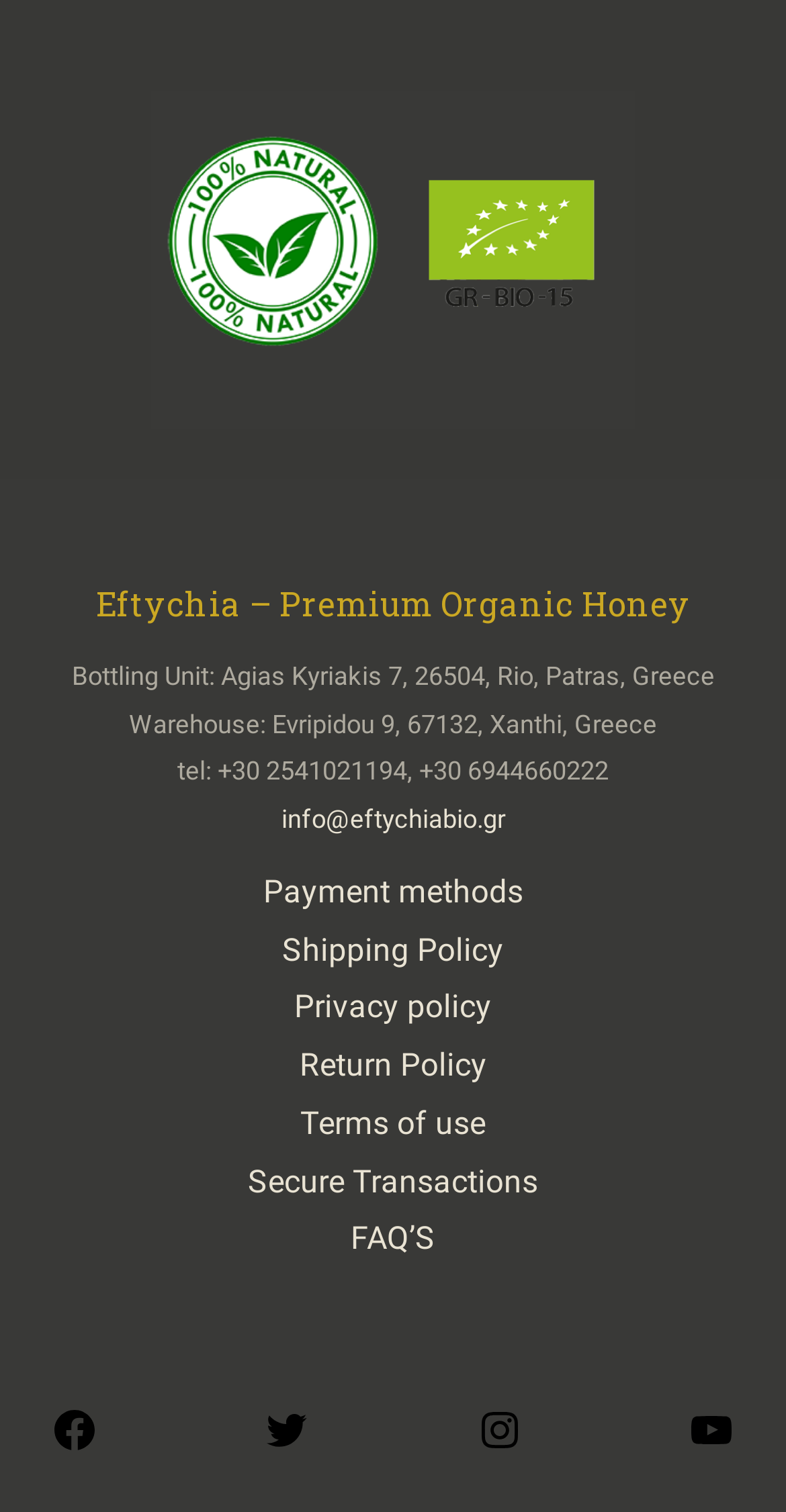Find the bounding box coordinates of the clickable region needed to perform the following instruction: "scroll to the left". The coordinates should be provided as four float numbers between 0 and 1, i.e., [left, top, right, bottom].

[0.192, 0.06, 0.808, 0.284]